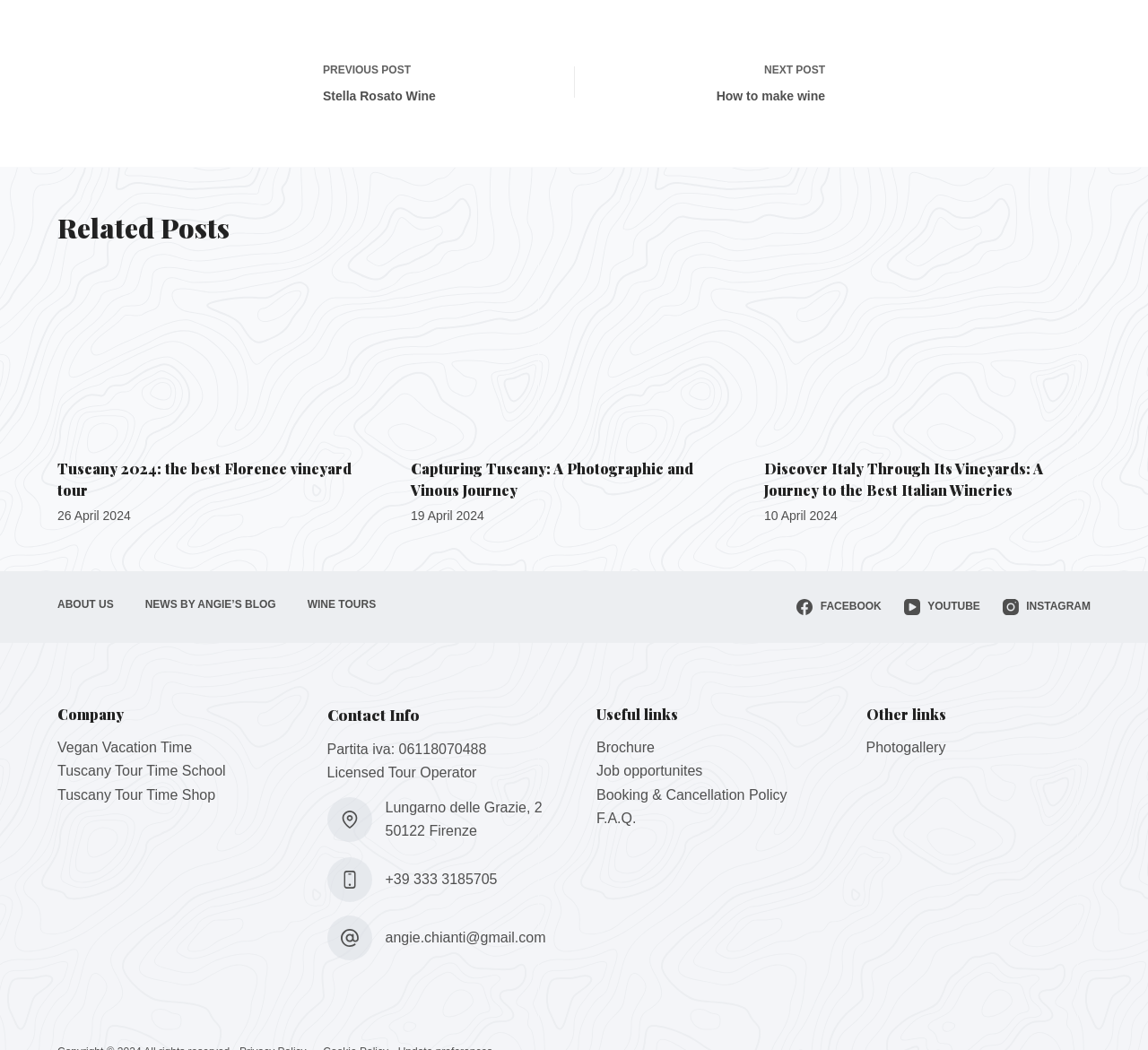How many related posts are there?
Using the image as a reference, give a one-word or short phrase answer.

3